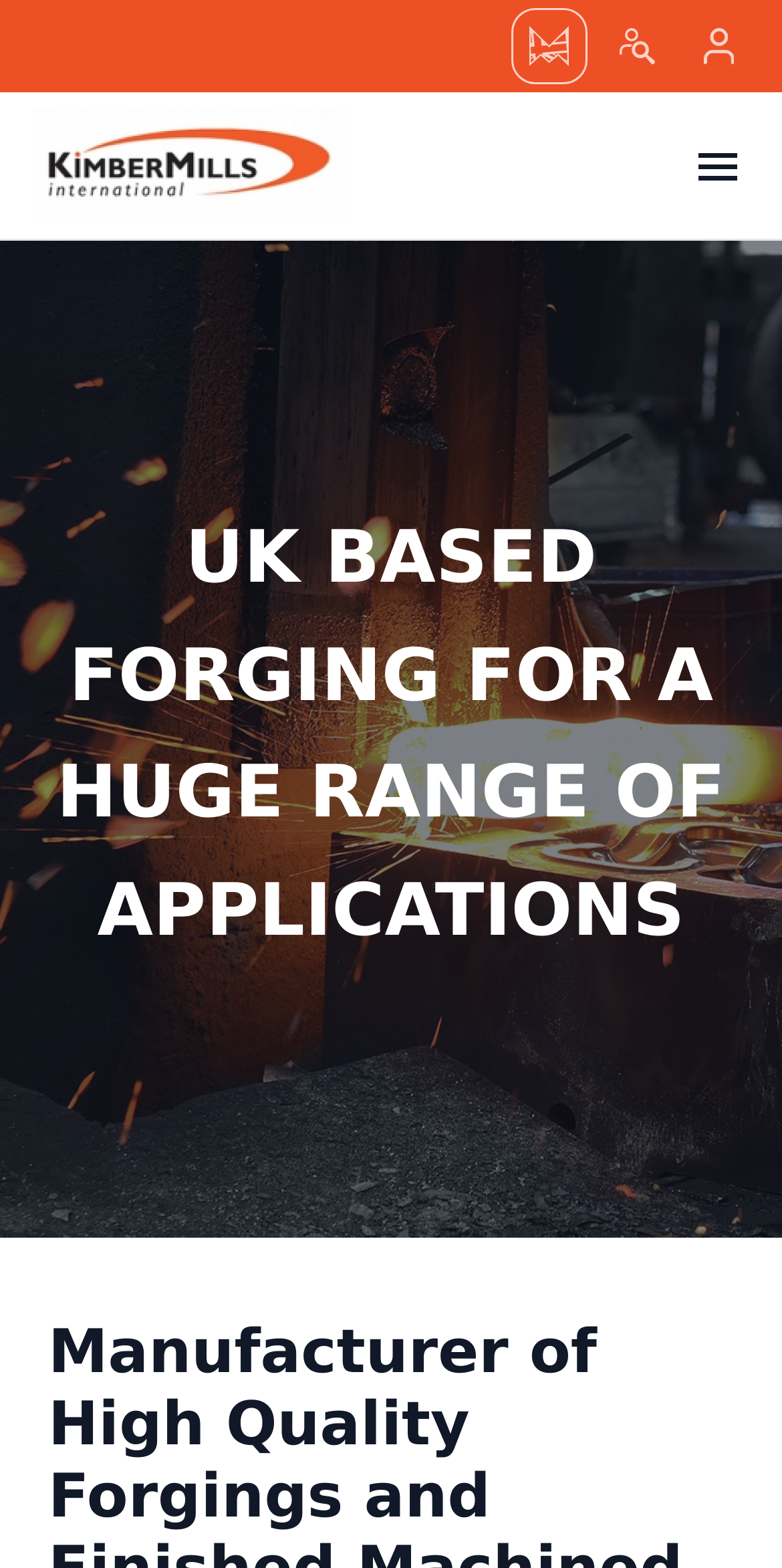Describe every aspect of the webpage in a detailed manner.

The webpage is about Kimber Mills International, a UK-based manufacturer of high-quality forgings and finished machined parts. At the top of the page, there are three links: "Digital", "Members", and "Profile", each accompanied by an image. These links are positioned horizontally, with "Digital" on the left, "Members" in the middle, and "Profile" on the right.

Below these links, there is a header section that spans the entire width of the page. Within this section, there is a link to "Kimber Mills International" on the left, accompanied by an image. On the right side of the header, there is a "menu" button.

Further down the page, there is a large heading that reads "UK BASED FORGING FOR A HUGE RANGE OF APPLICATIONS", which takes up most of the page's width.